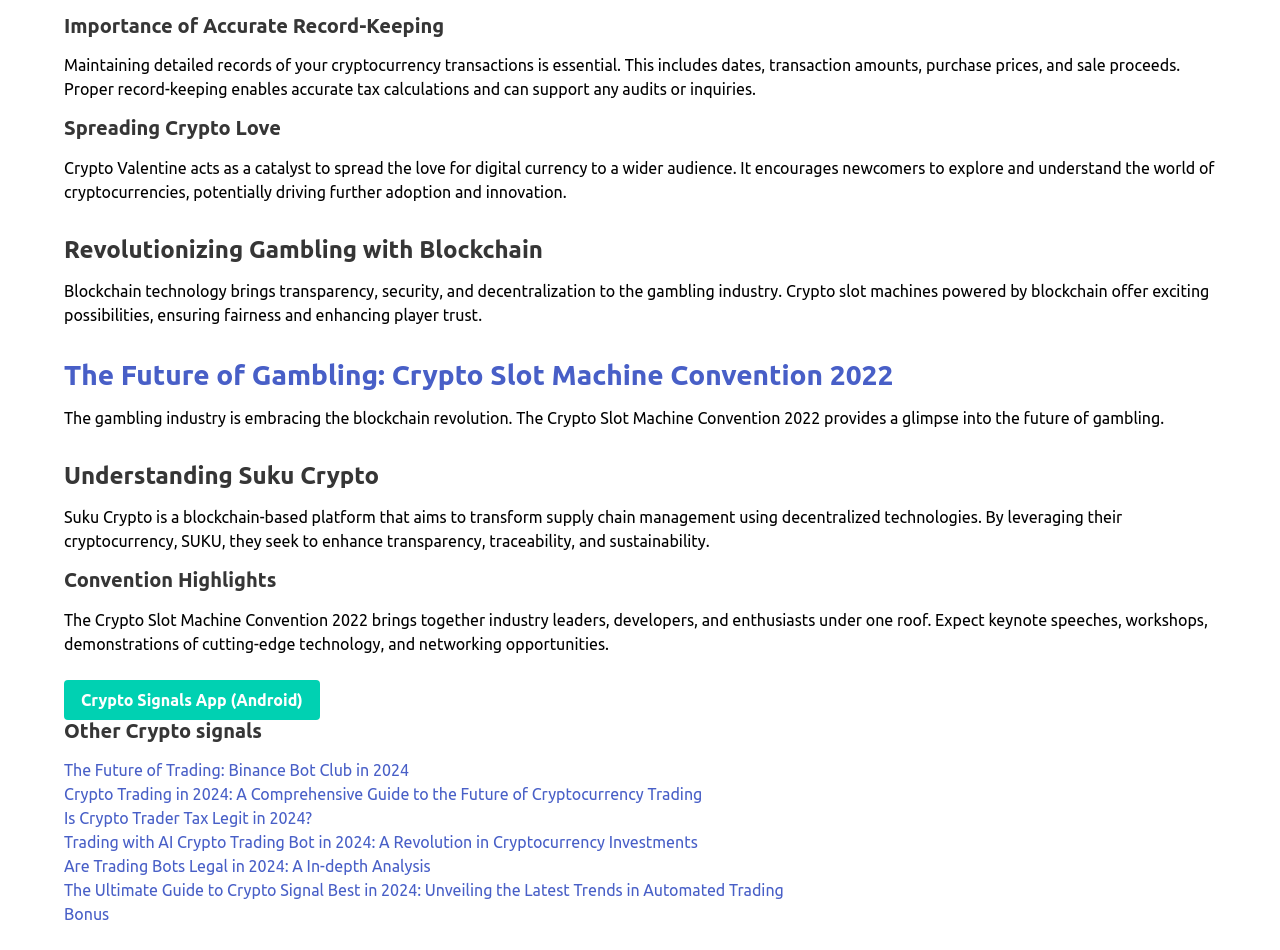Please identify the bounding box coordinates of the element on the webpage that should be clicked to follow this instruction: "Open 'Crypto Signals App (Android)'". The bounding box coordinates should be given as four float numbers between 0 and 1, formatted as [left, top, right, bottom].

[0.05, 0.716, 0.25, 0.758]